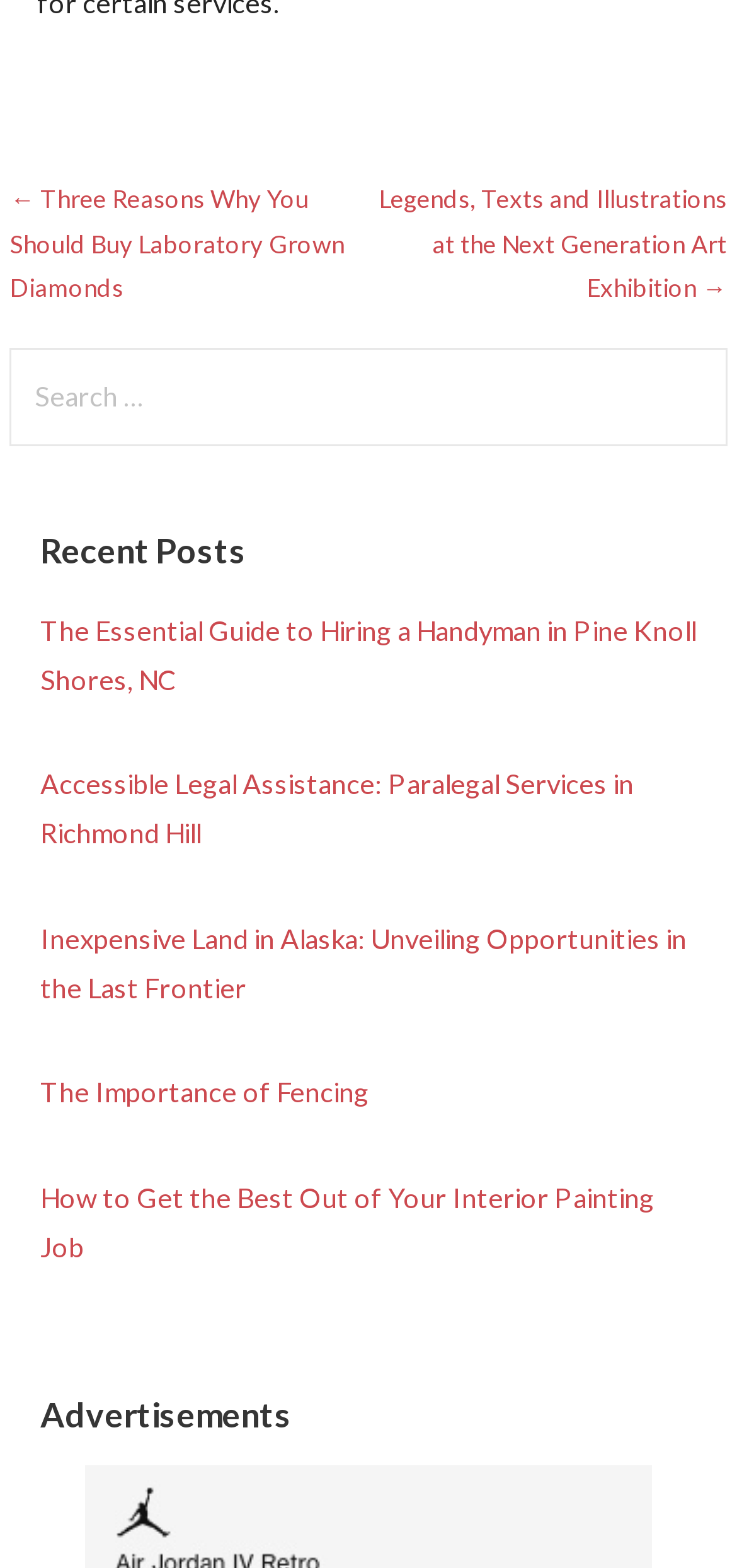Respond to the question below with a single word or phrase:
What is the purpose of the search box?

Search for posts